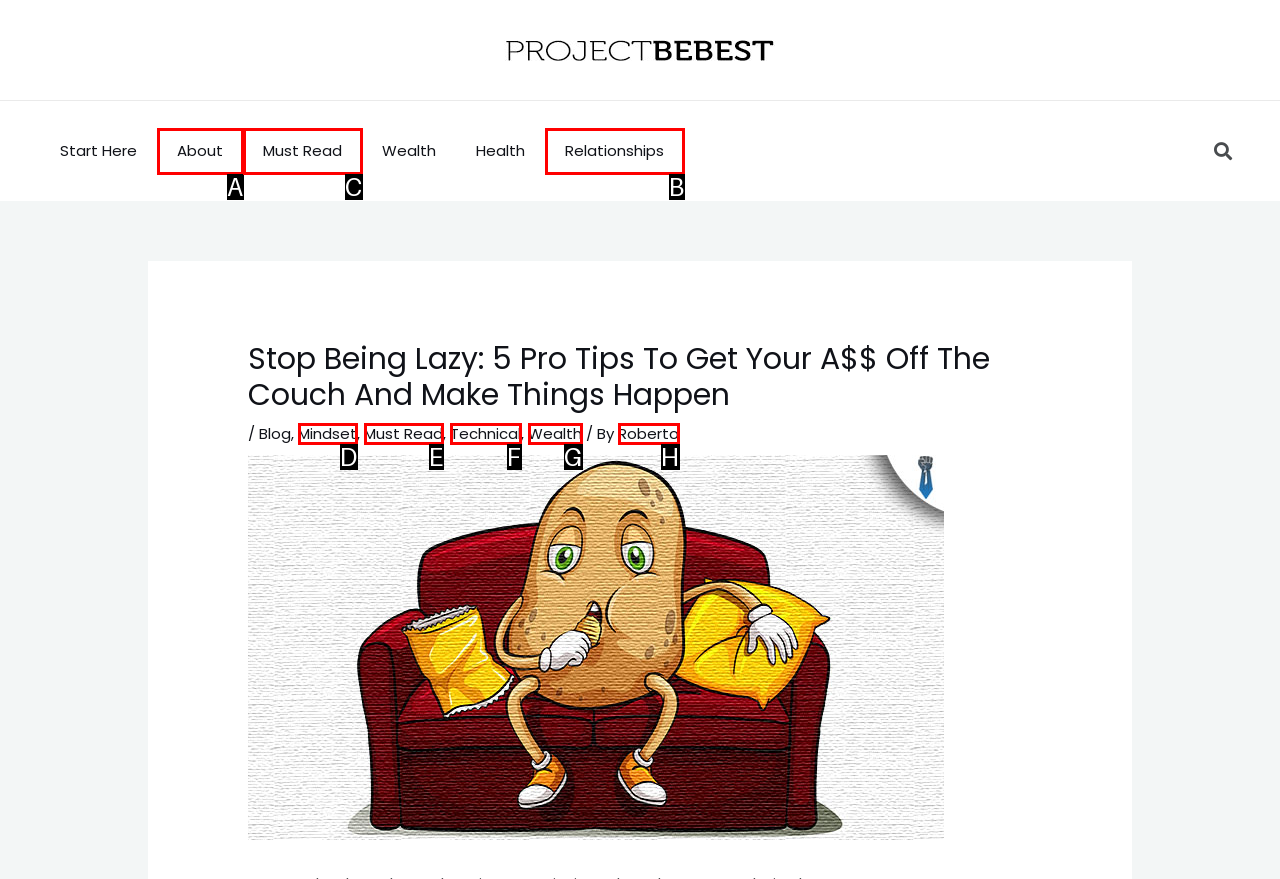Select the HTML element that should be clicked to accomplish the task: Click on the MEMBERSHIP link Reply with the corresponding letter of the option.

None